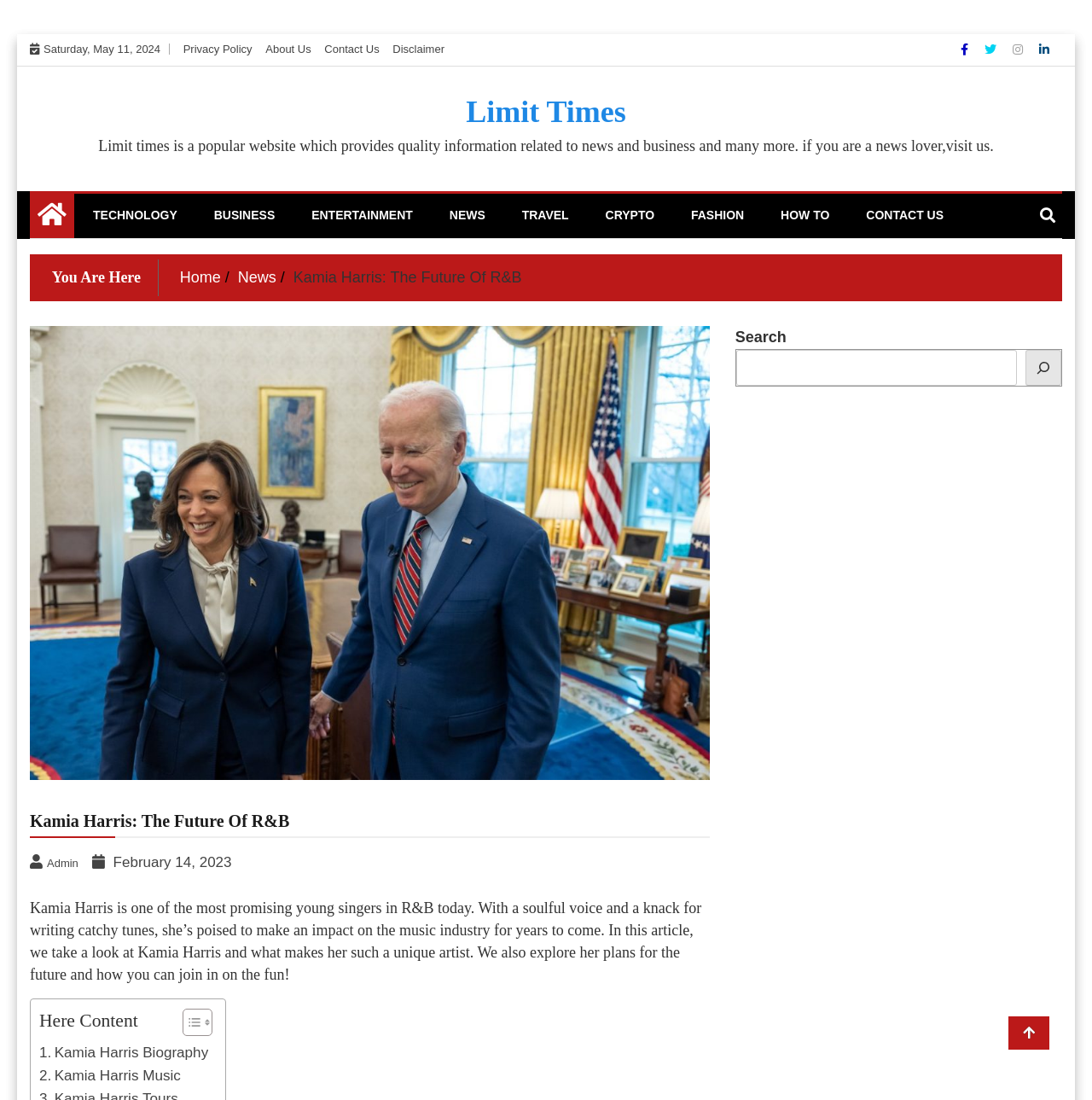Identify the bounding box coordinates of the clickable region necessary to fulfill the following instruction: "Toggle the table of content". The bounding box coordinates should be four float numbers between 0 and 1, i.e., [left, top, right, bottom].

[0.156, 0.916, 0.191, 0.946]